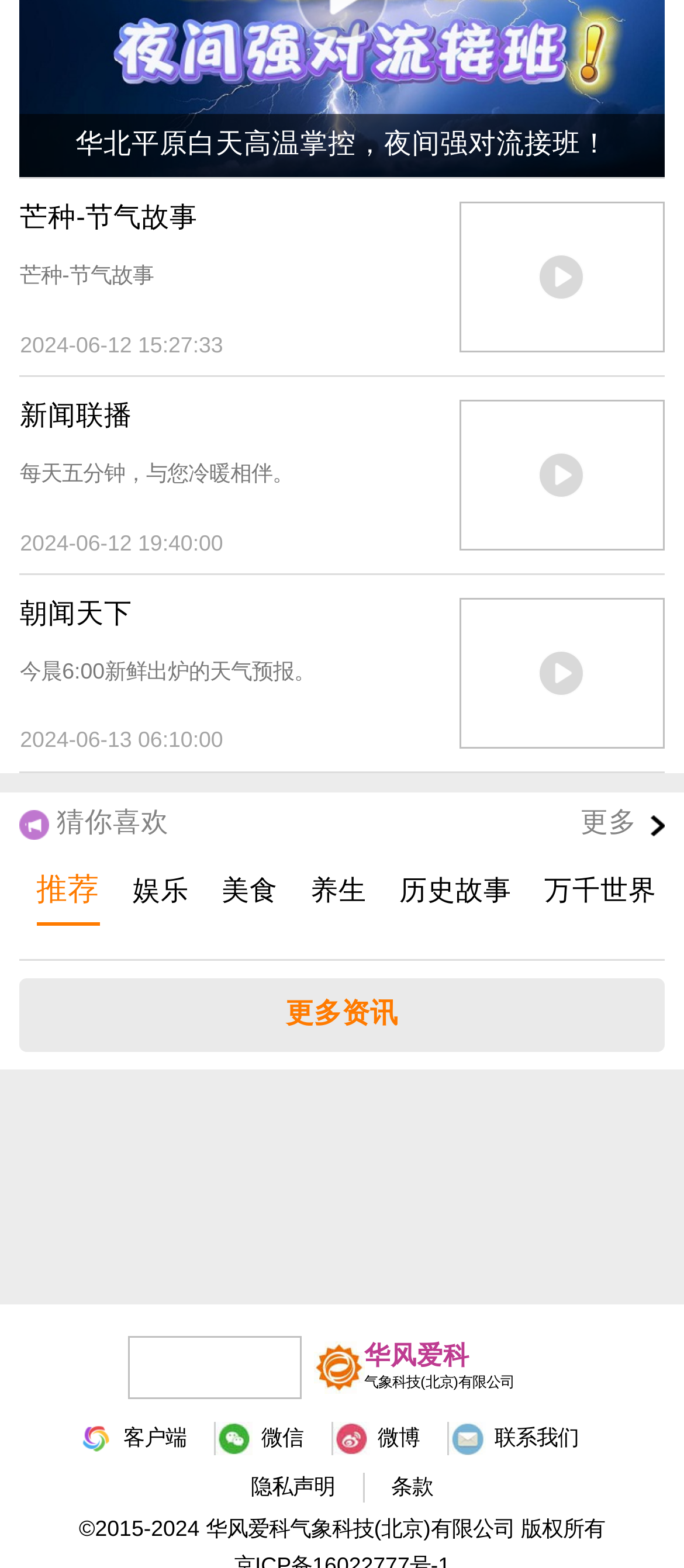What is the name of the iframe on the webpage?
Please answer the question with a detailed and comprehensive explanation.

I looked at the webpage structure and found an iframe element. Inside the iframe, I found a link with the text '华风爱科 气象科技(北京)有限公司', which suggests that this is the name of the iframe.